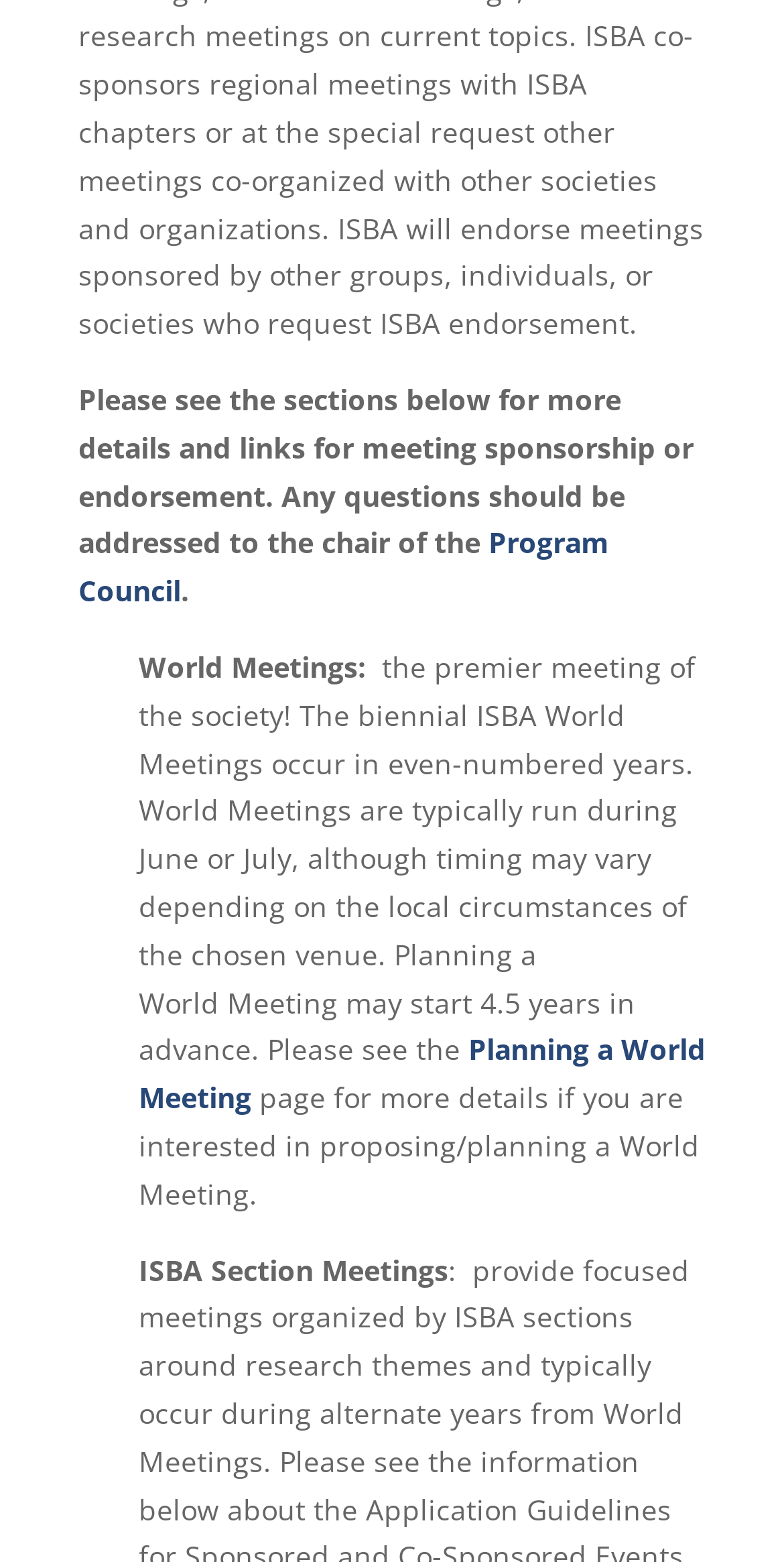What is the frequency of the World Meetings?
Answer the question with just one word or phrase using the image.

Biennial